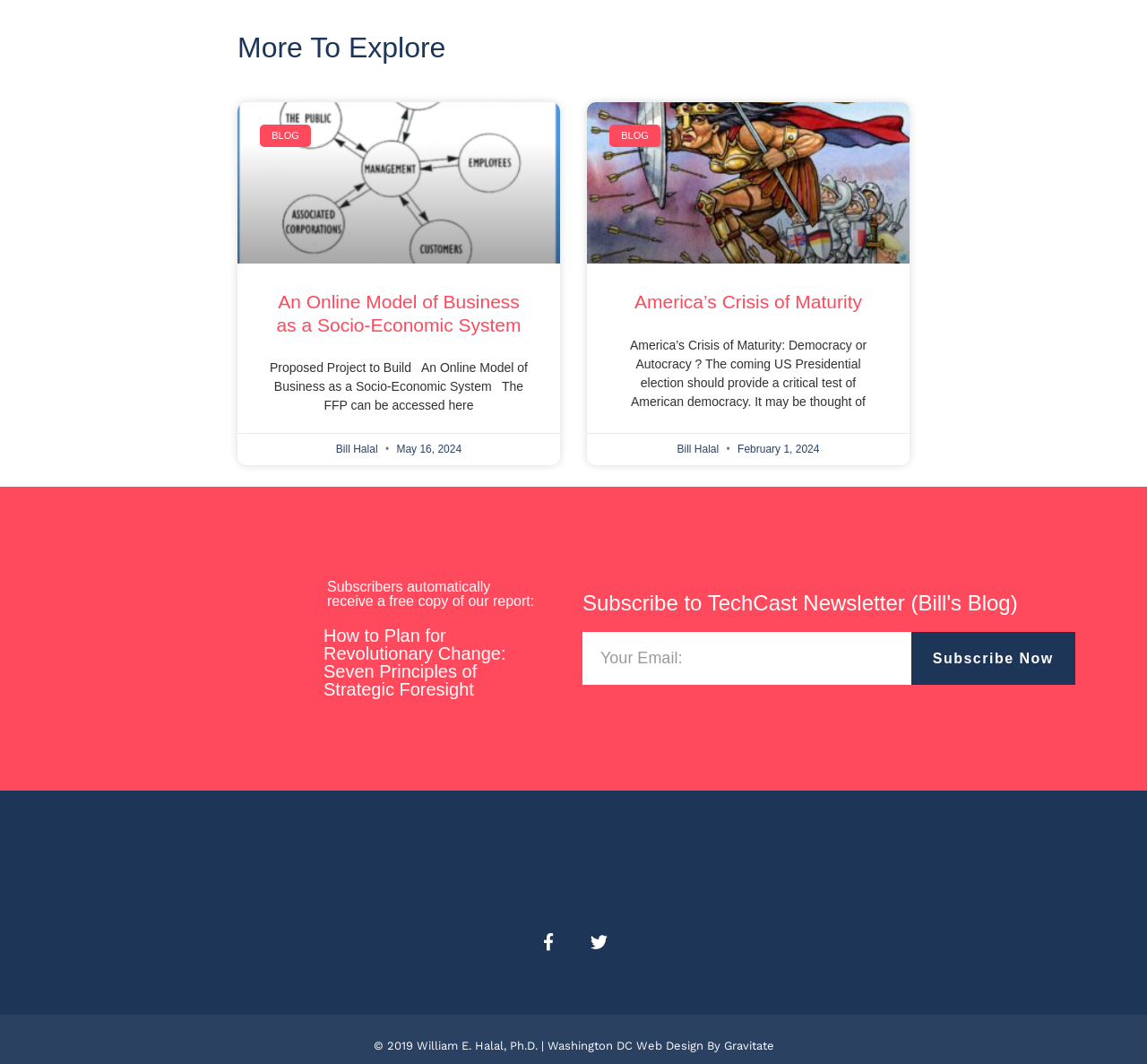Find the UI element described as: "Twitter" and predict its bounding box coordinates. Ensure the coordinates are four float numbers between 0 and 1, [left, top, right, bottom].

[0.504, 0.866, 0.54, 0.904]